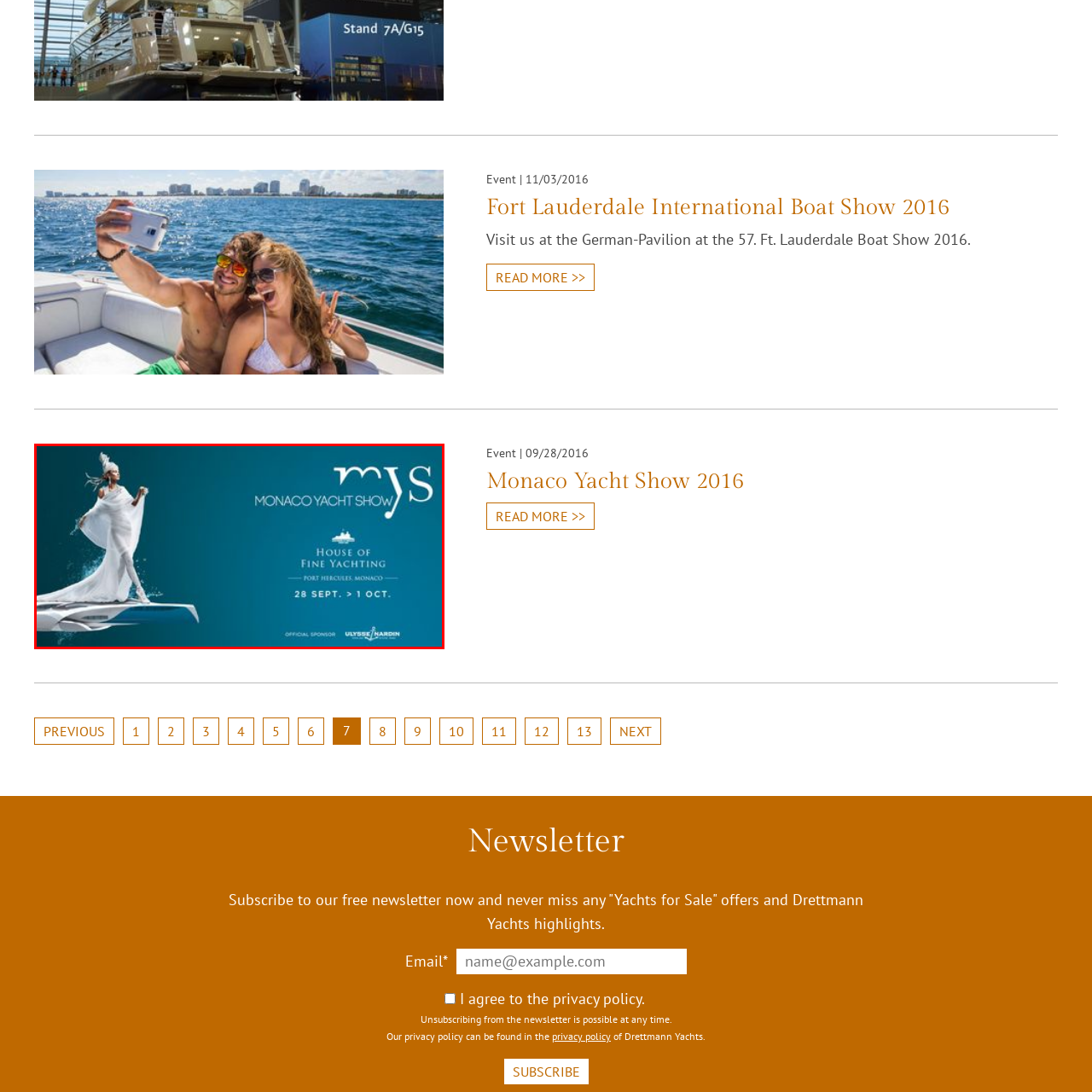Analyze the image surrounded by the red box and respond concisely: What is the name of the official sponsor?

Ulysse Nardin